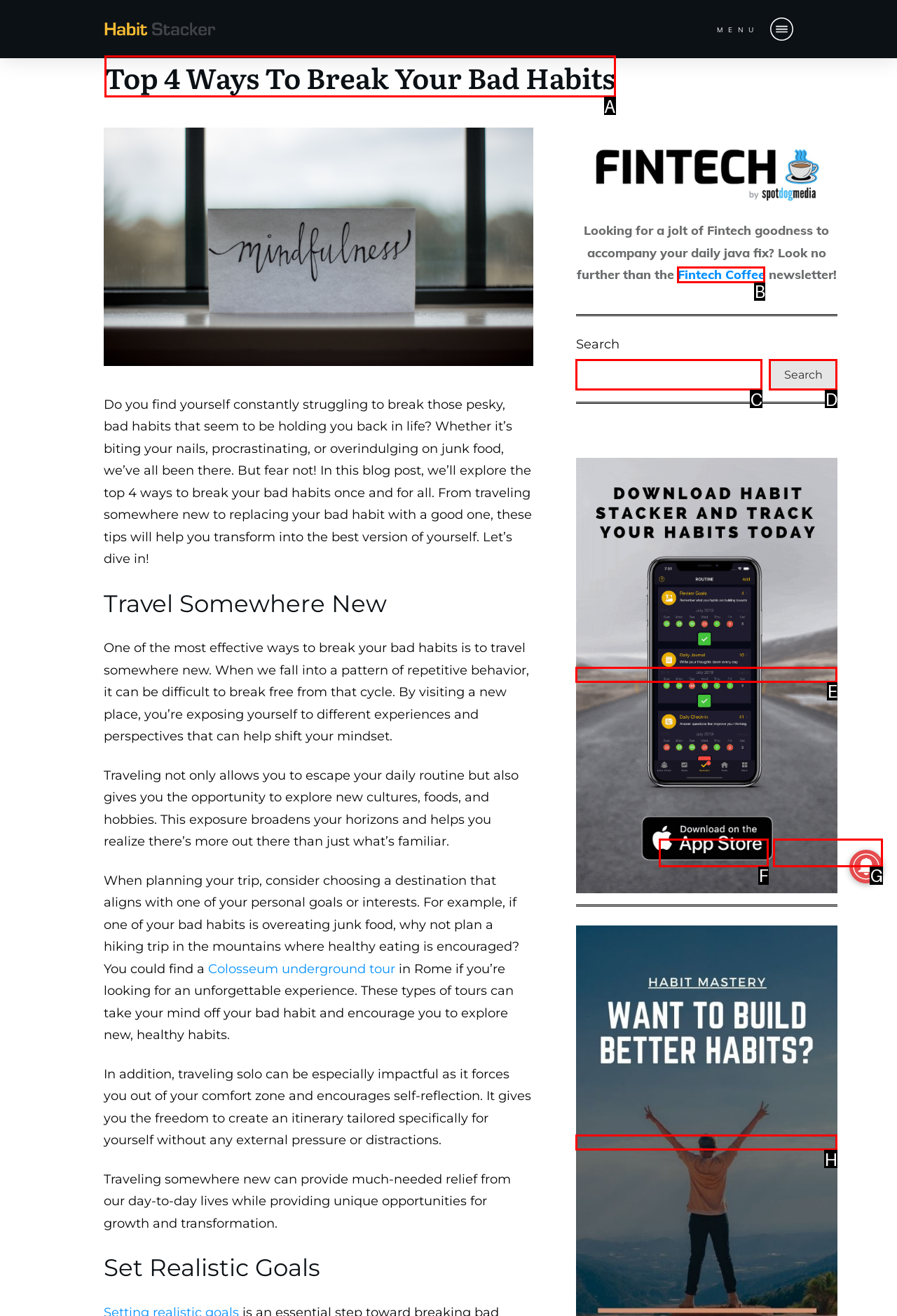Identify the UI element that best fits the description: alt="Habit Mastery"
Respond with the letter representing the correct option.

H